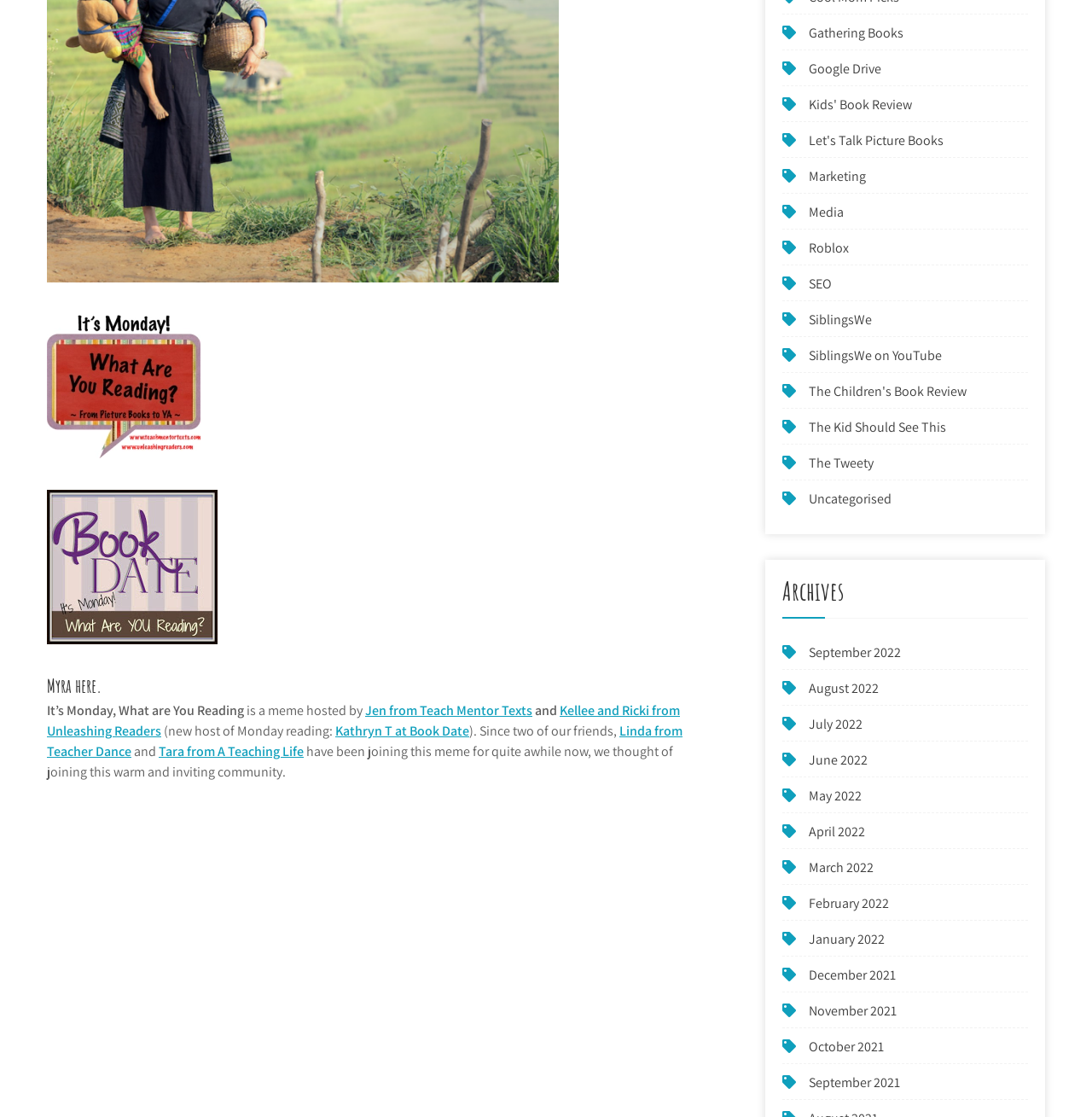Determine the bounding box for the UI element that matches this description: "February 2022".

[0.741, 0.801, 0.814, 0.817]